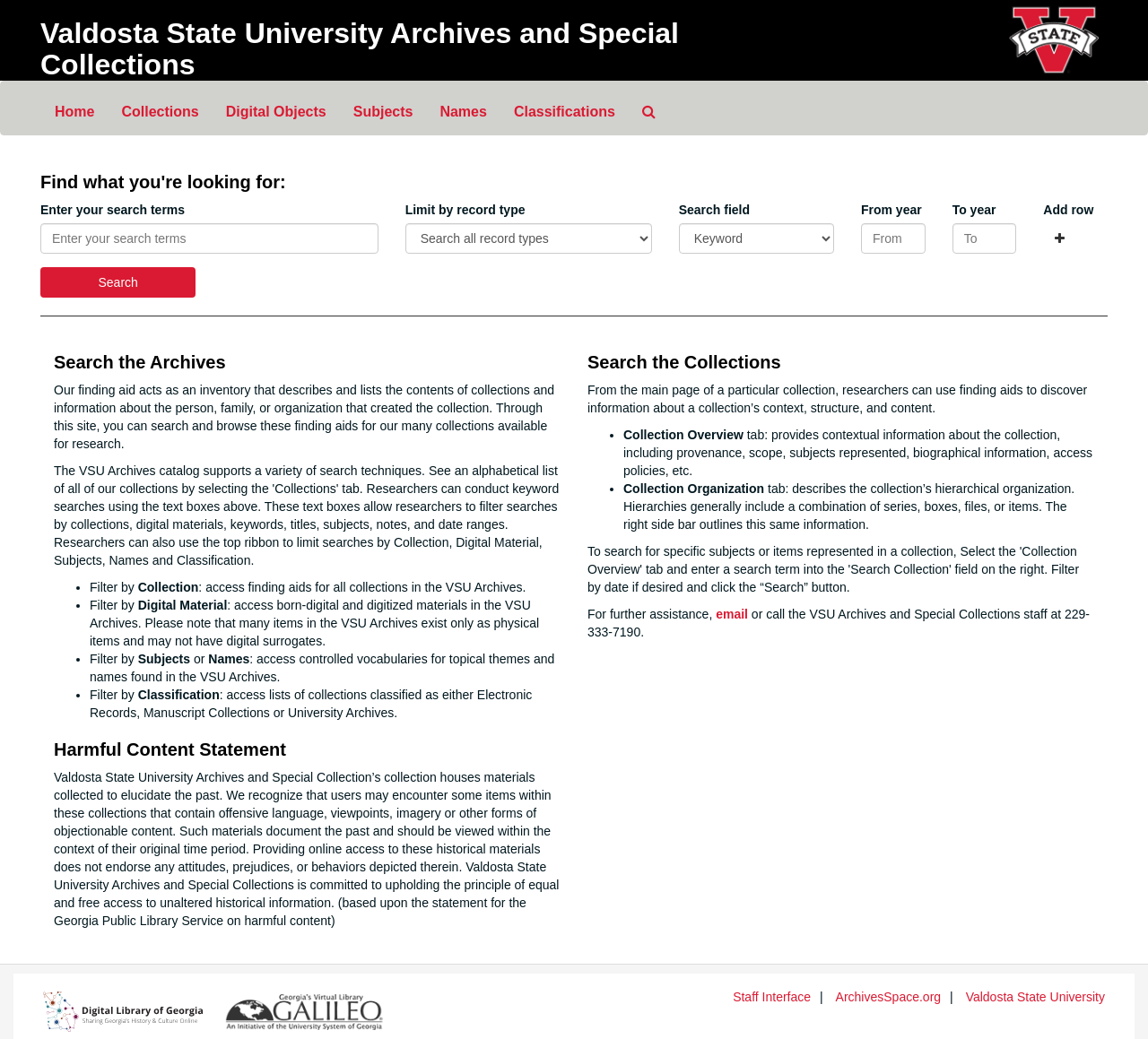Determine the bounding box coordinates of the clickable region to execute the instruction: "Enter search terms". The coordinates should be four float numbers between 0 and 1, denoted as [left, top, right, bottom].

[0.035, 0.215, 0.329, 0.244]